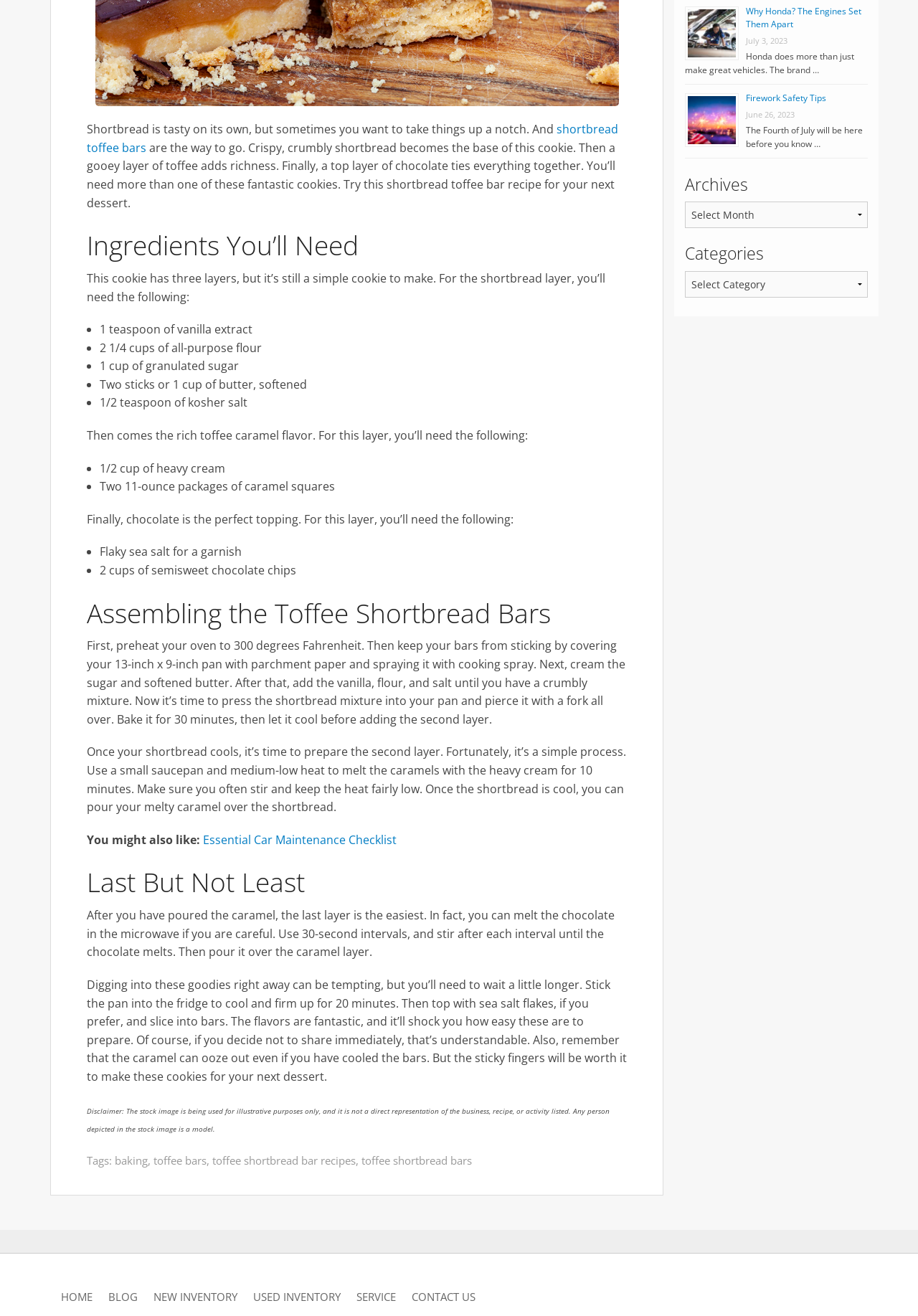Using the provided element description: "Firework Safety Tips", identify the bounding box coordinates. The coordinates should be four floats between 0 and 1 in the order [left, top, right, bottom].

[0.812, 0.07, 0.9, 0.079]